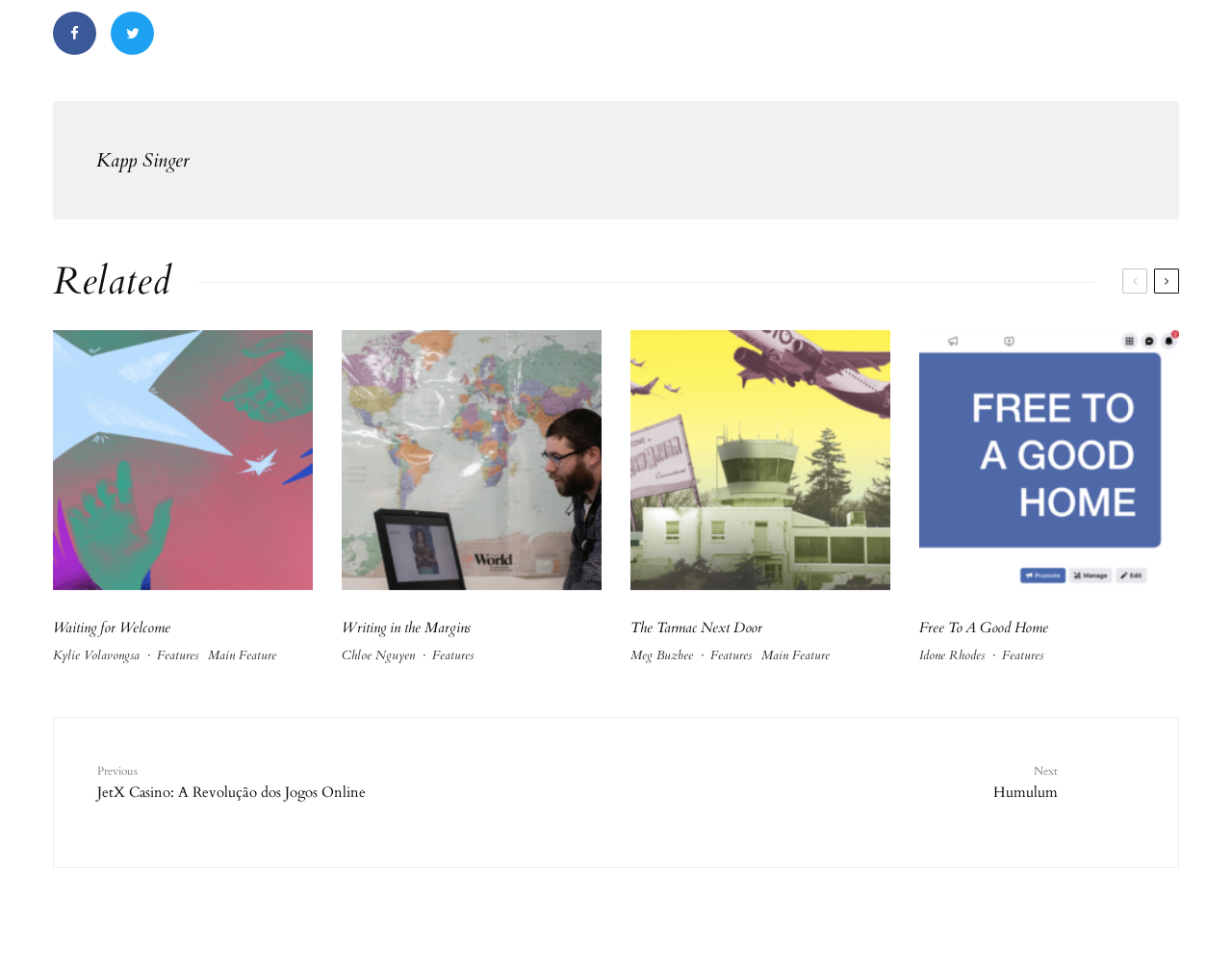What is the title of the second article?
Based on the screenshot, respond with a single word or phrase.

Writing in the Margins